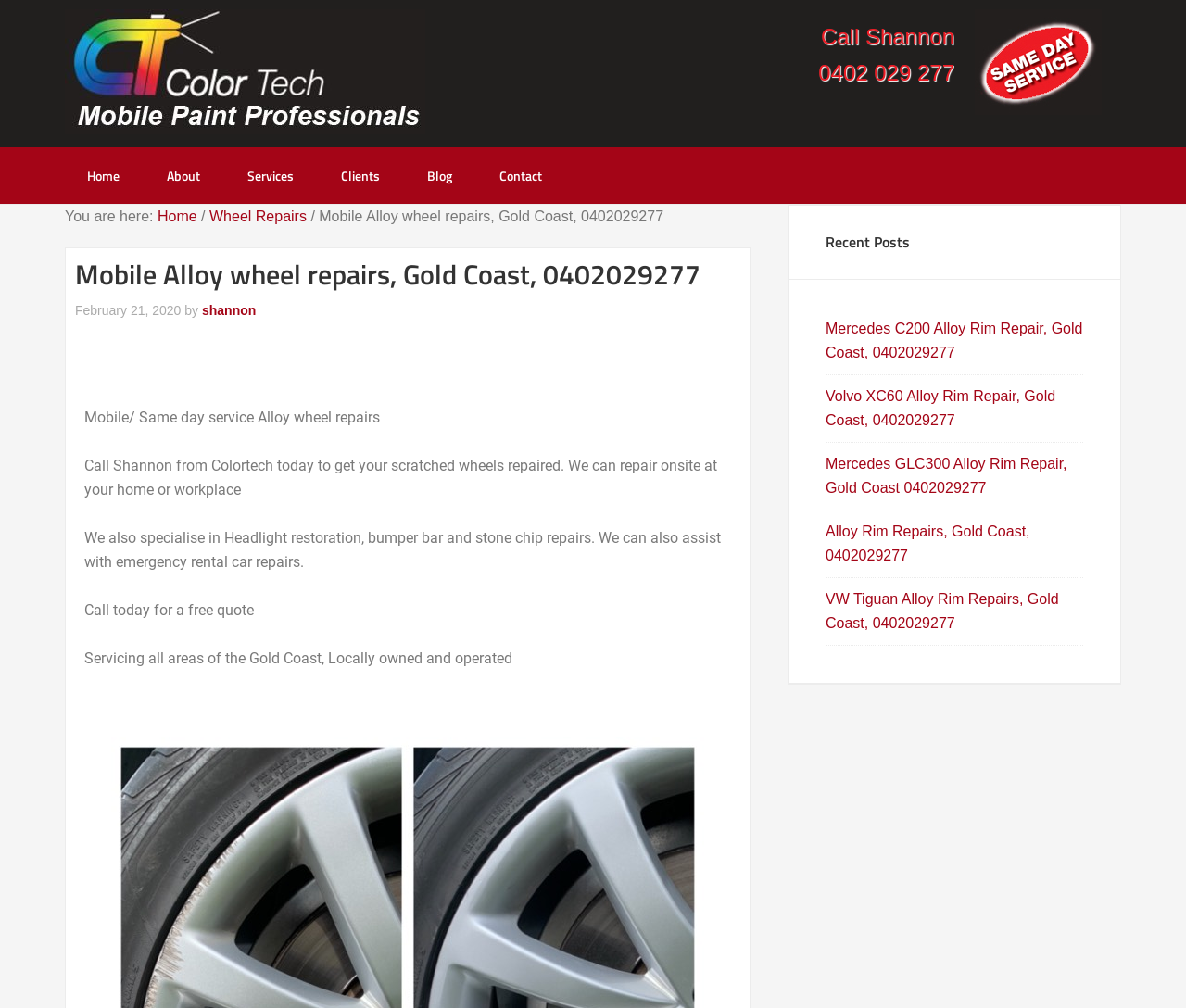Give the bounding box coordinates for the element described as: "Wheel Repairs".

[0.177, 0.207, 0.259, 0.222]